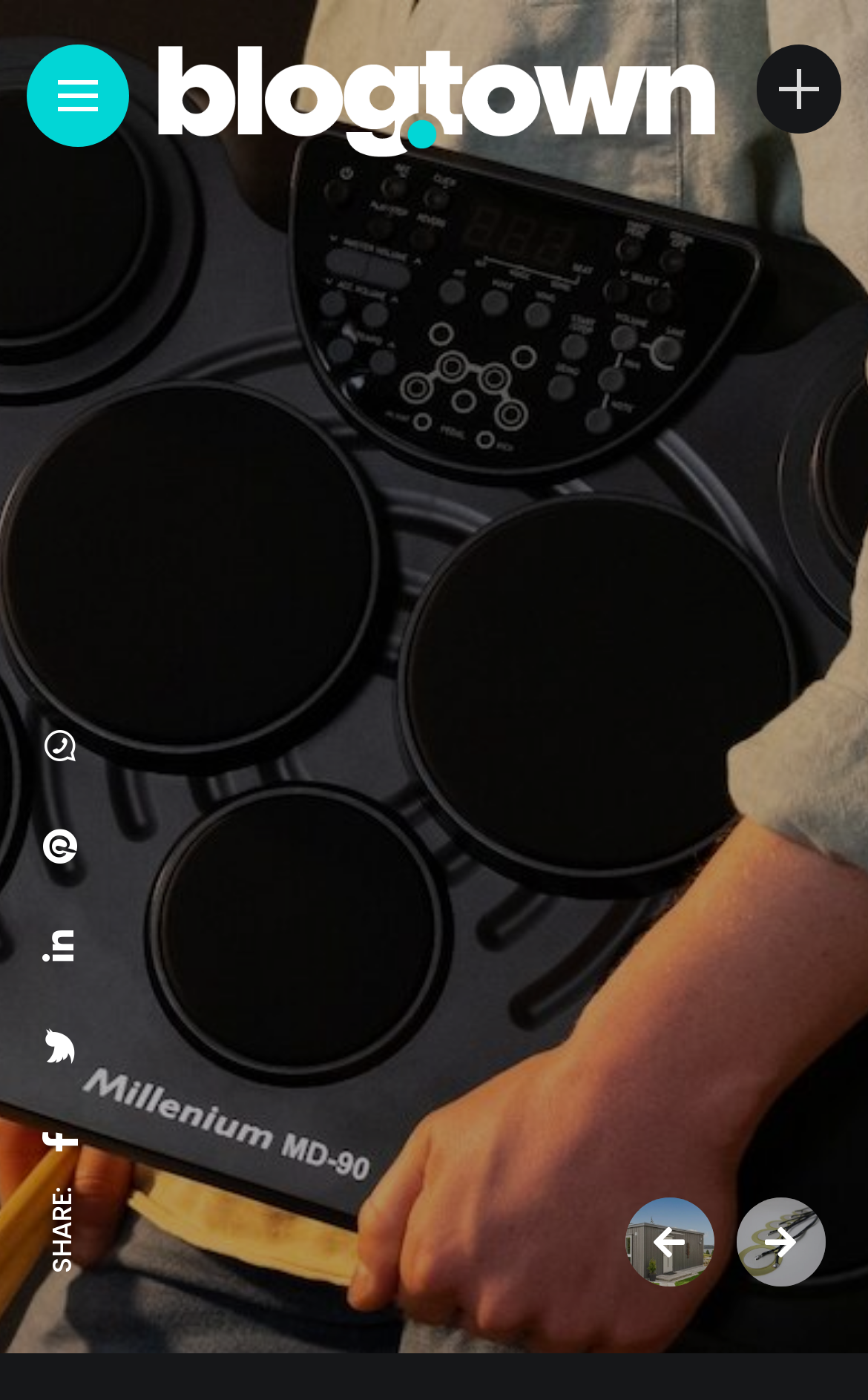What is the text above the social media sharing options?
Please respond to the question with a detailed and informative answer.

The text 'SHARE:' is located above the social media sharing options, indicating that the options below are for sharing the content of the webpage.